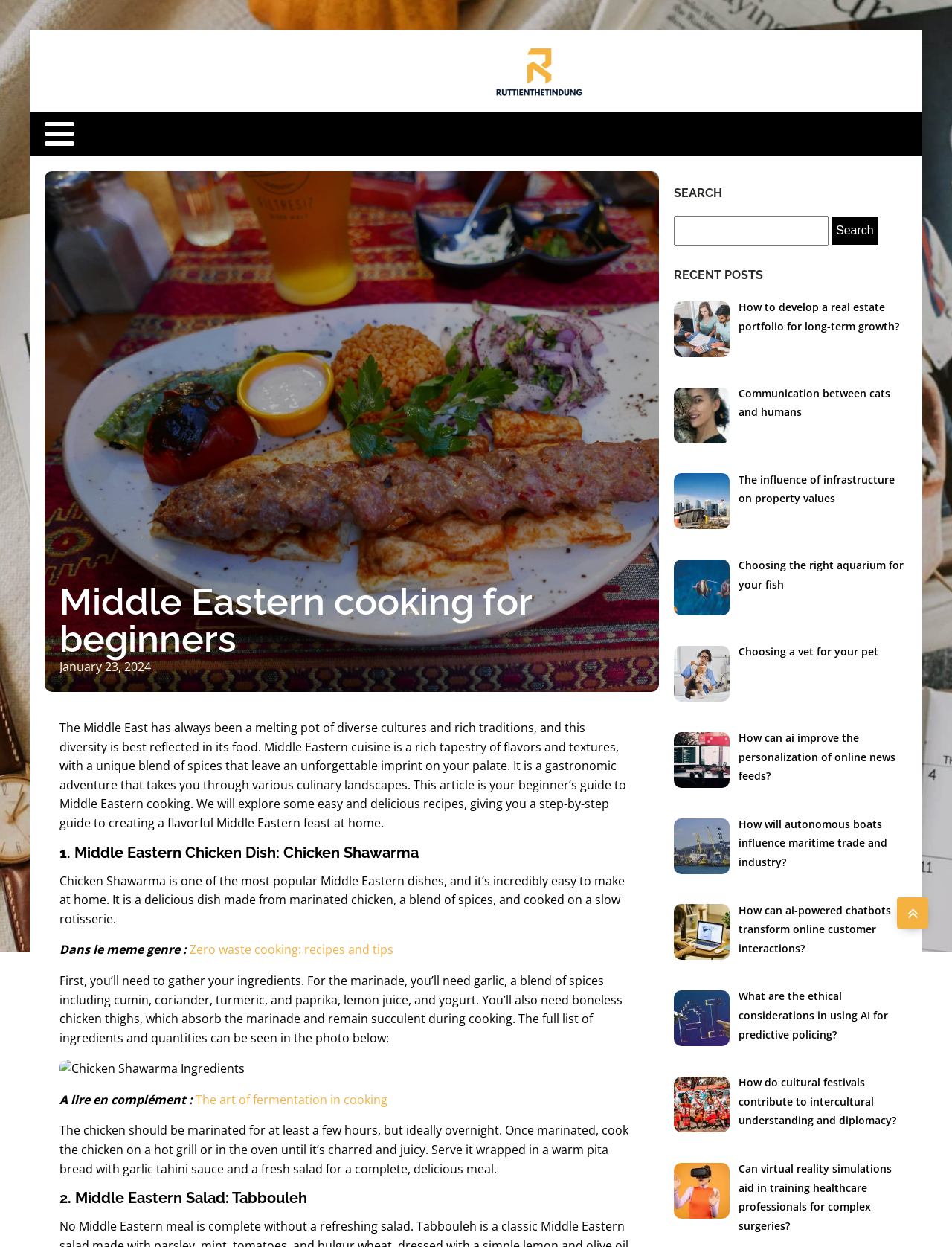Locate the bounding box of the user interface element based on this description: "parent_node: Copyright 2024".

[0.942, 0.72, 0.975, 0.745]